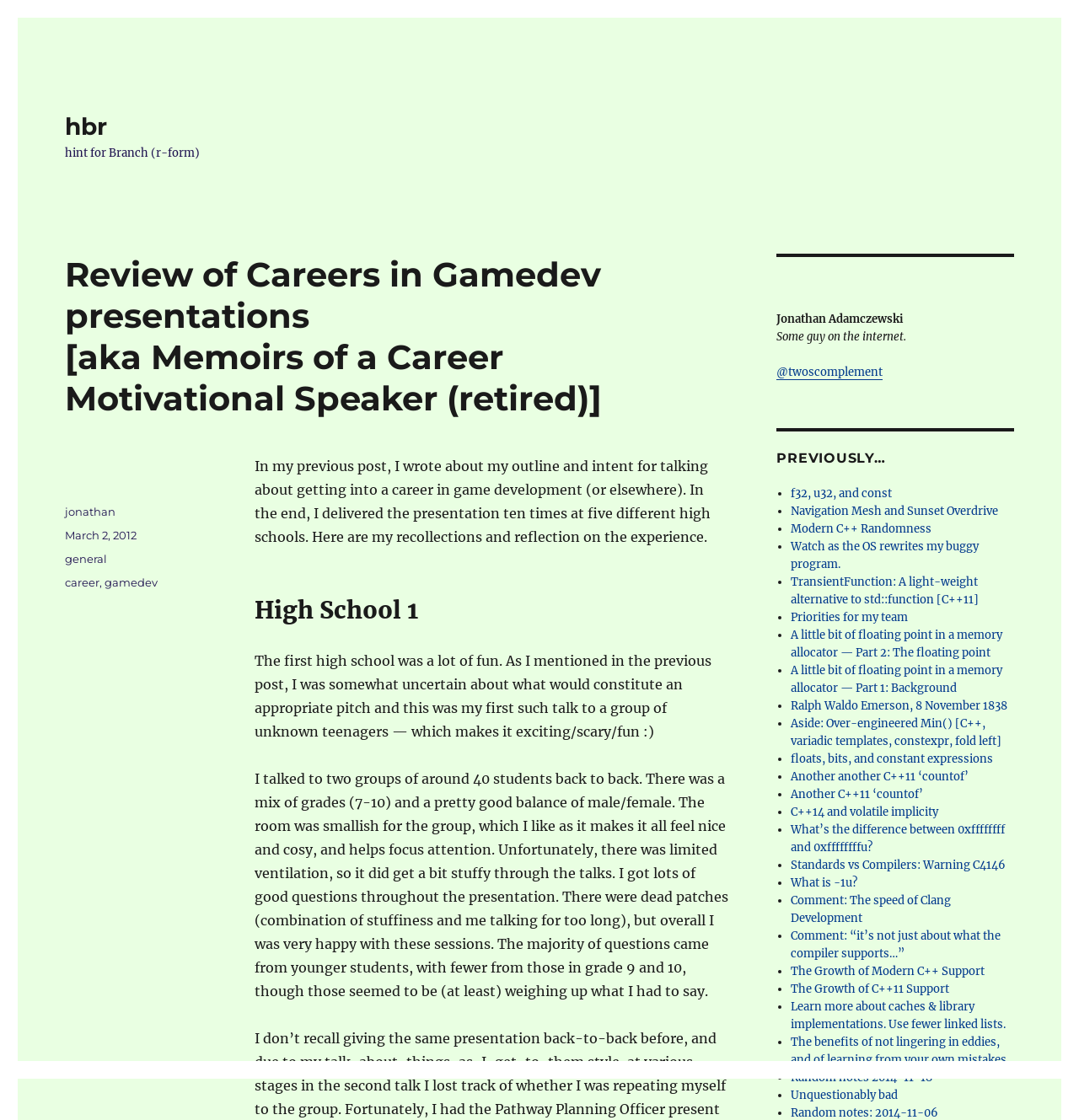Refer to the image and answer the question with as much detail as possible: What is the author of the blog post?

The author of the blog post is mentioned in the footer section of the webpage, where it says 'Author' followed by a link to 'jonathan'.